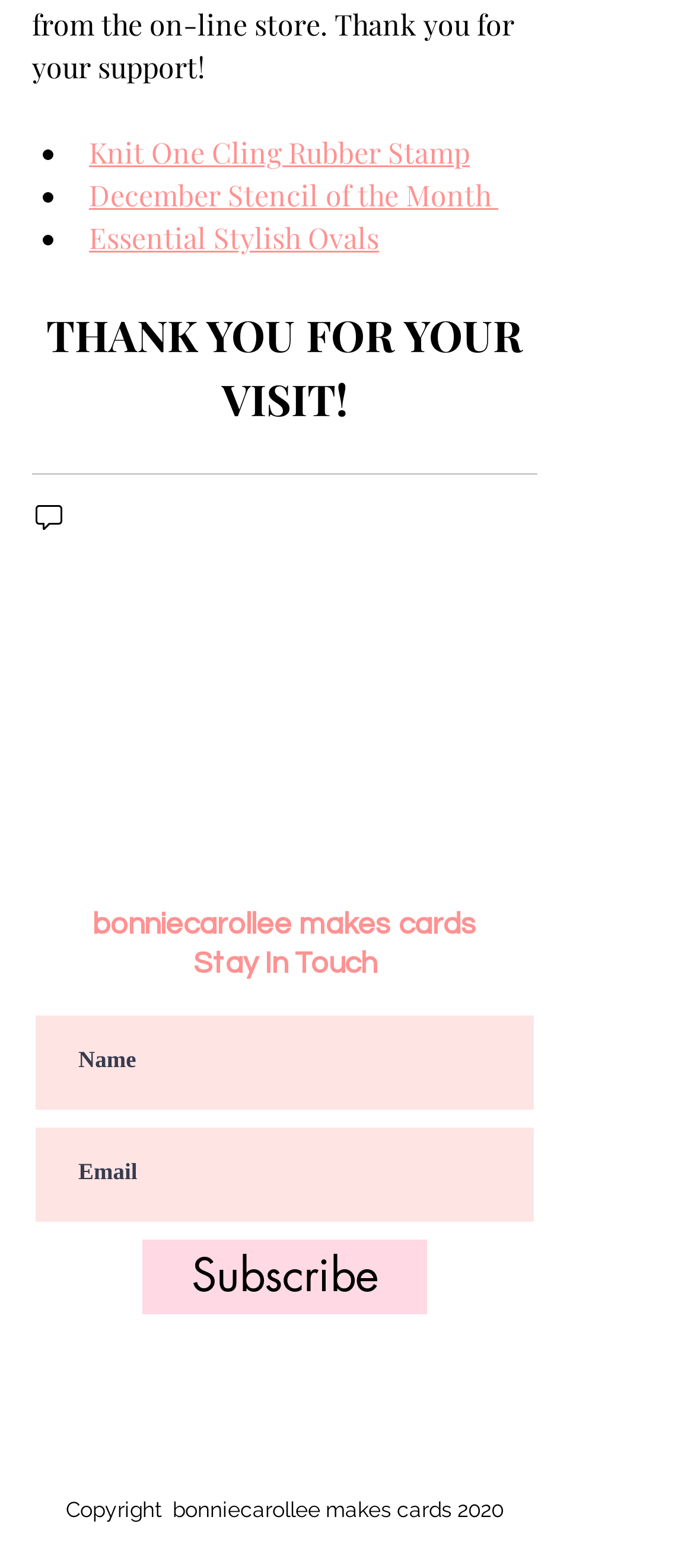What is the name of the website?
Answer with a single word or short phrase according to what you see in the image.

bonniecarollee makes cards